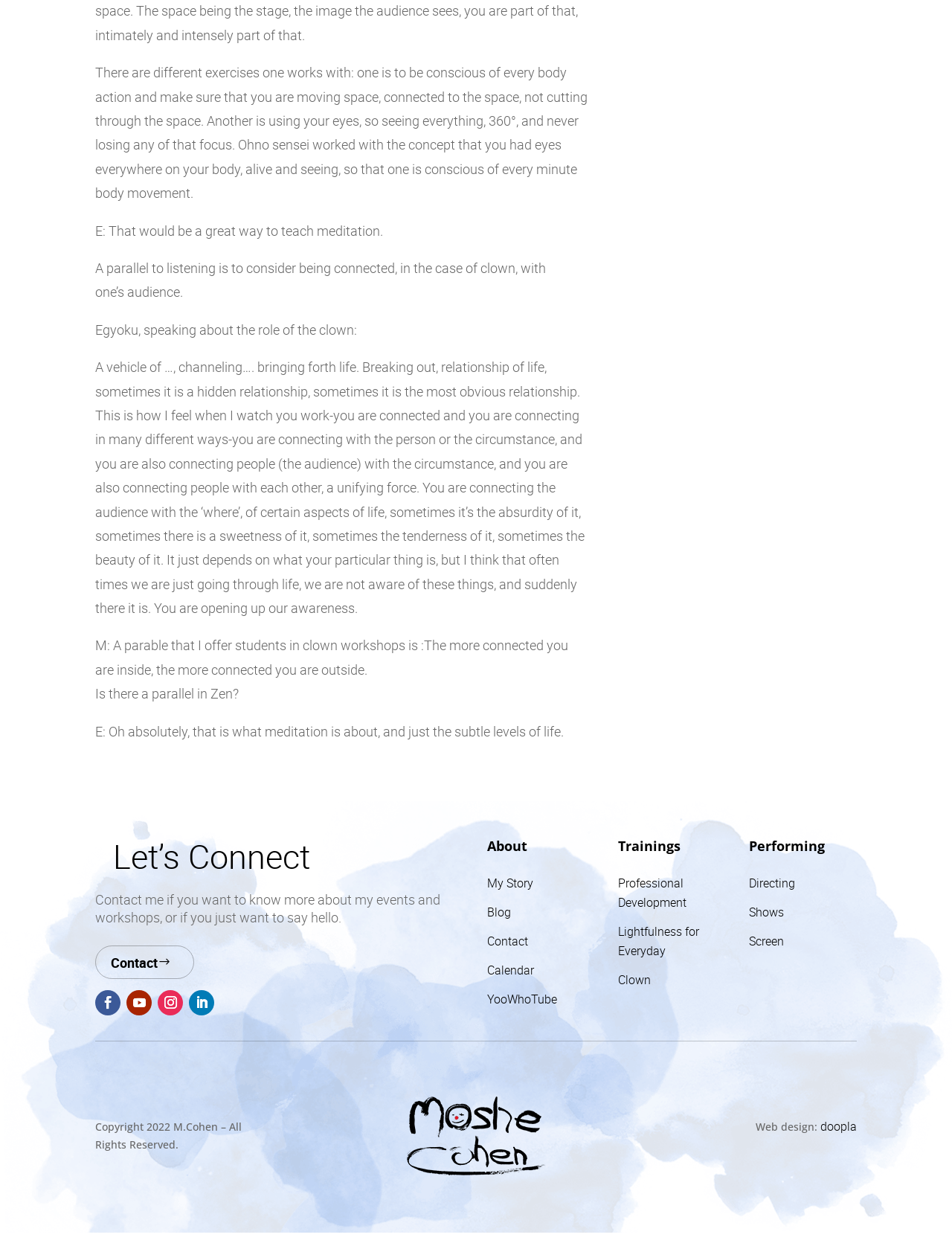Find the bounding box coordinates of the clickable area that will achieve the following instruction: "Click the 'Clown' link".

[0.649, 0.778, 0.684, 0.791]